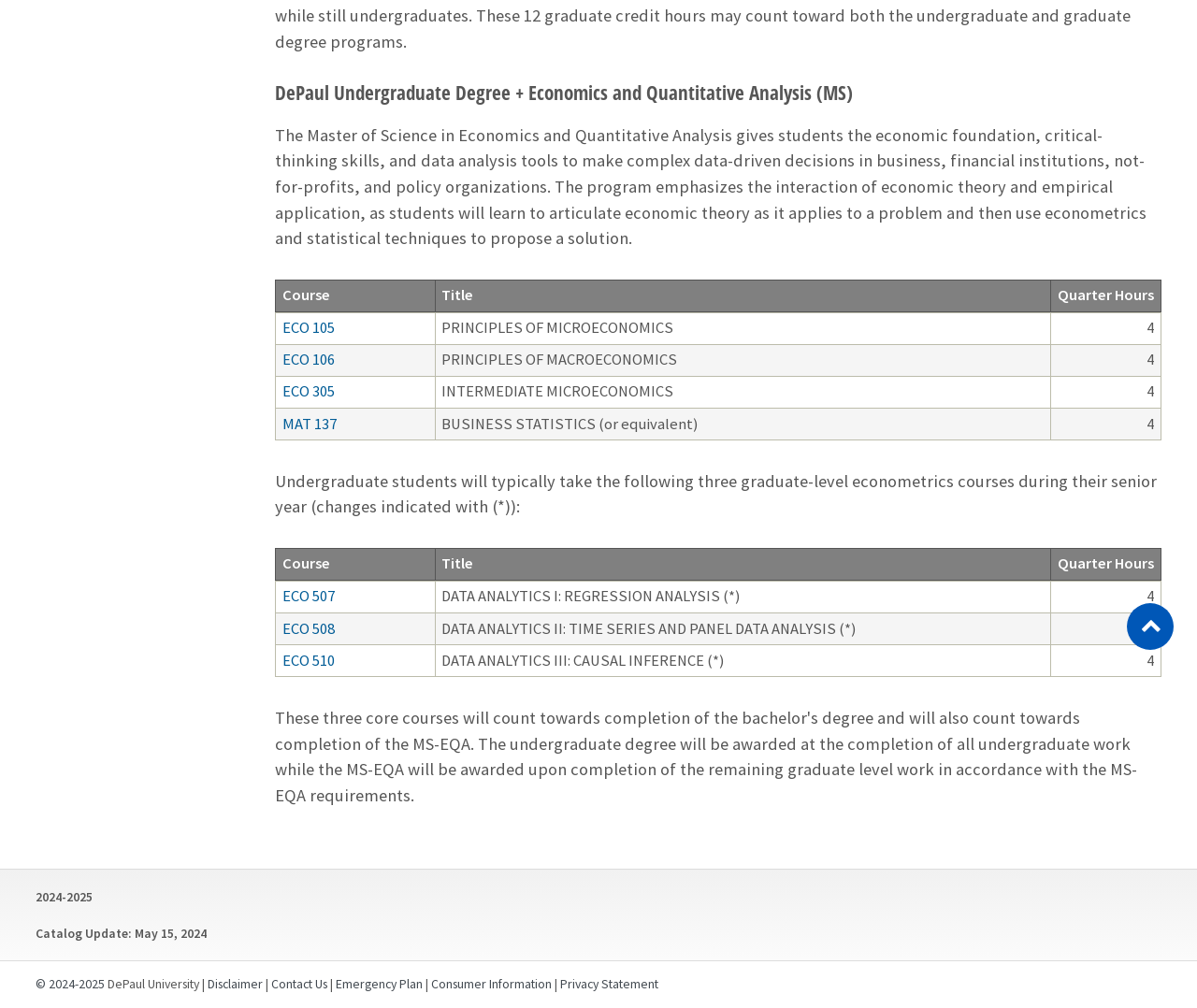Bounding box coordinates should be in the format (top-left x, top-left y, bottom-right x, bottom-right y) and all values should be floating point numbers between 0 and 1. Determine the bounding box coordinate for the UI element described as: Search

None